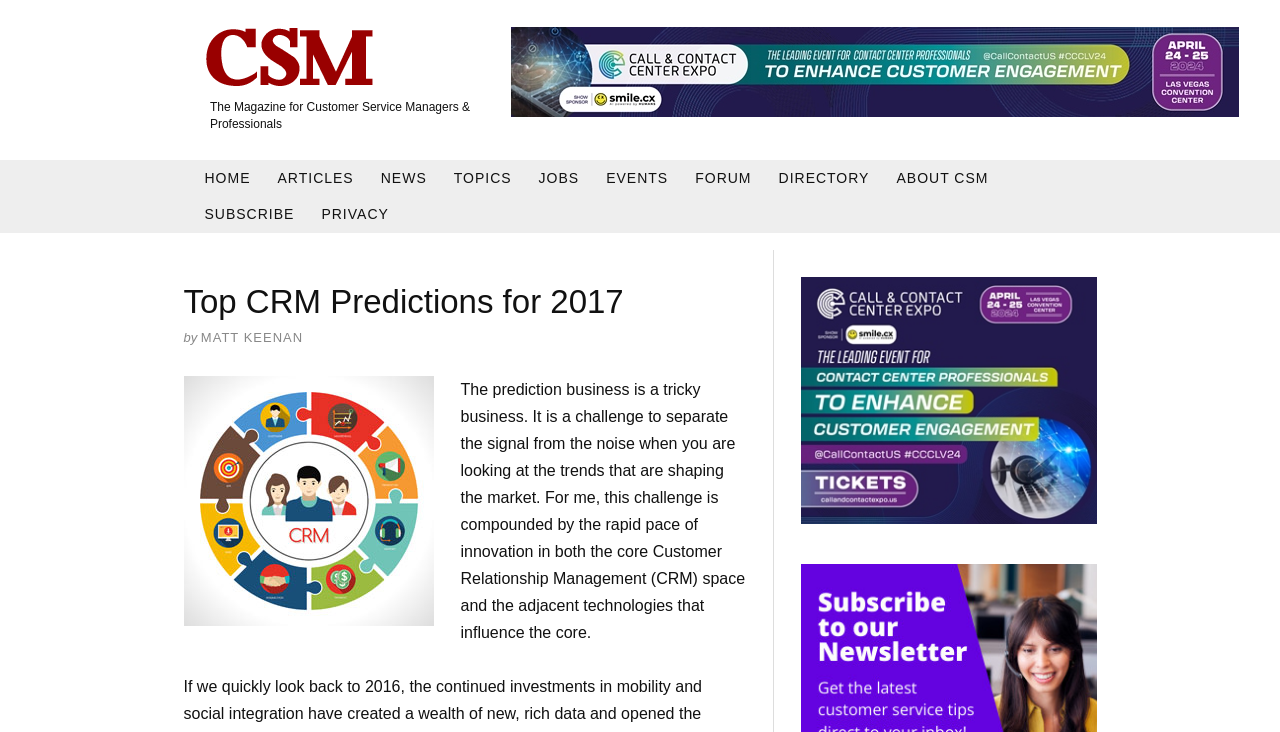Identify and provide the main heading of the webpage.

Top CRM Predictions for 2017